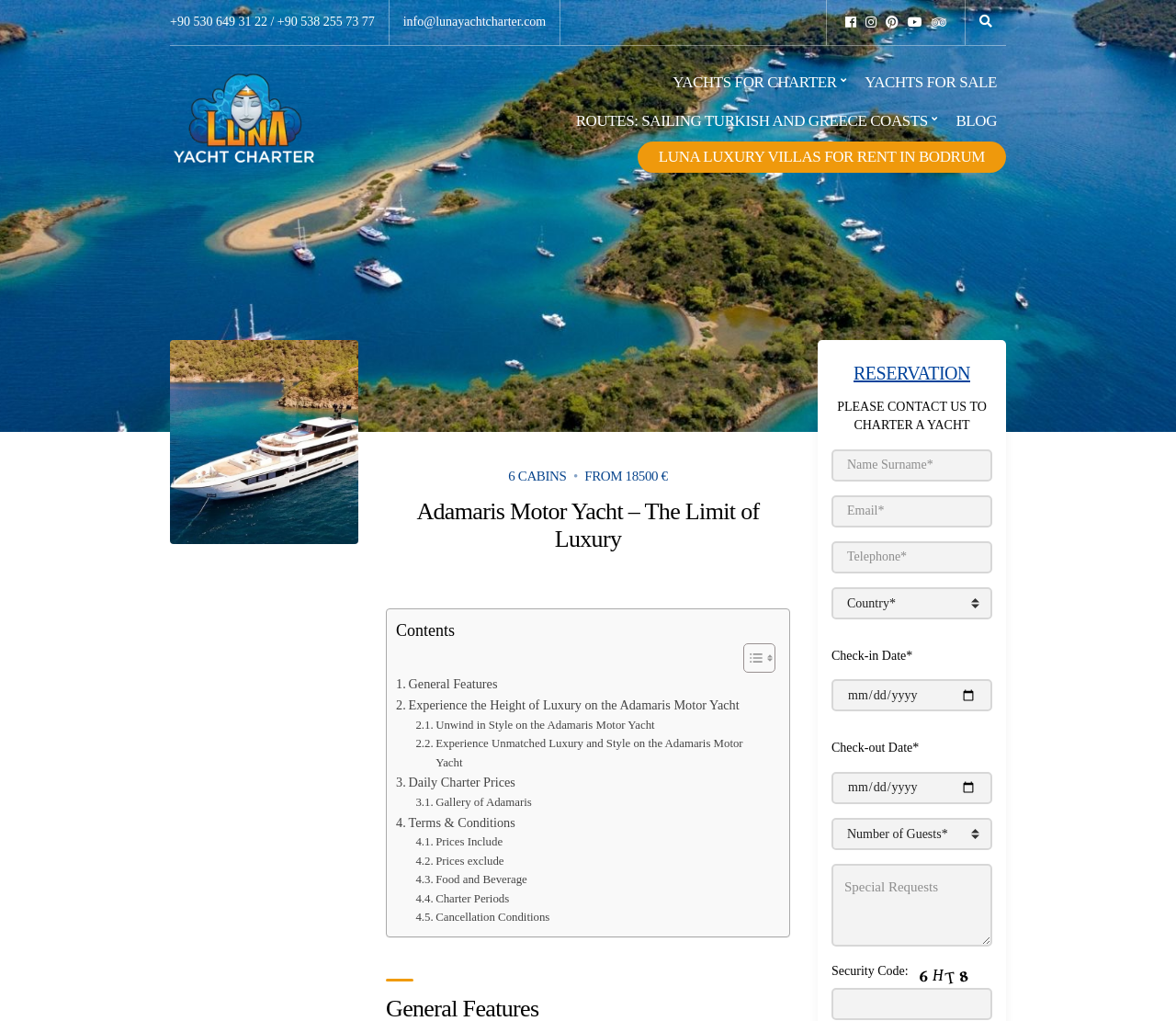Answer succinctly with a single word or phrase:
What is the minimum charter price for the Adamaris Motor Yacht?

18500 €